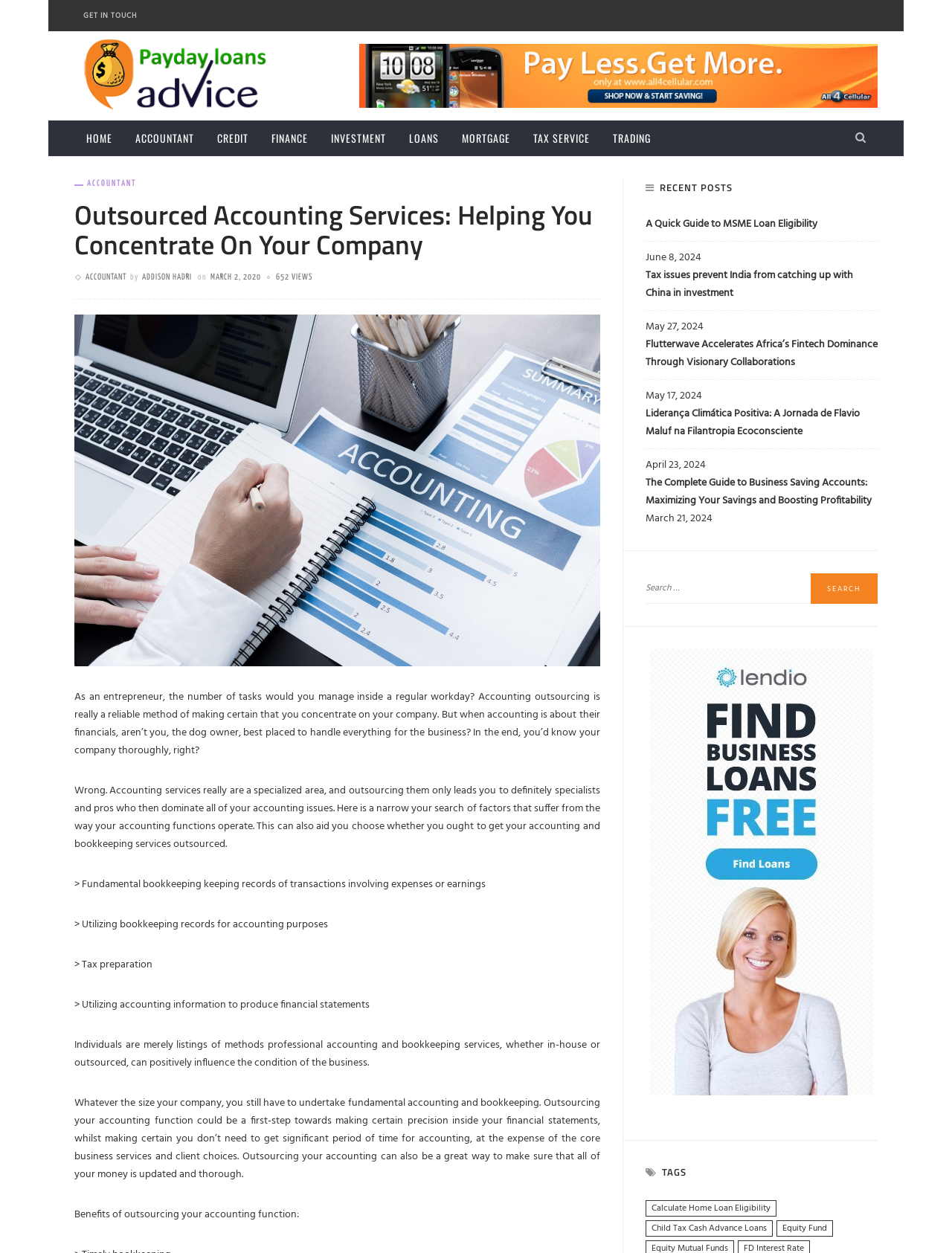Could you identify the text that serves as the heading for this webpage?

Outsourced Accounting Services: Helping You Concentrate On Your Company